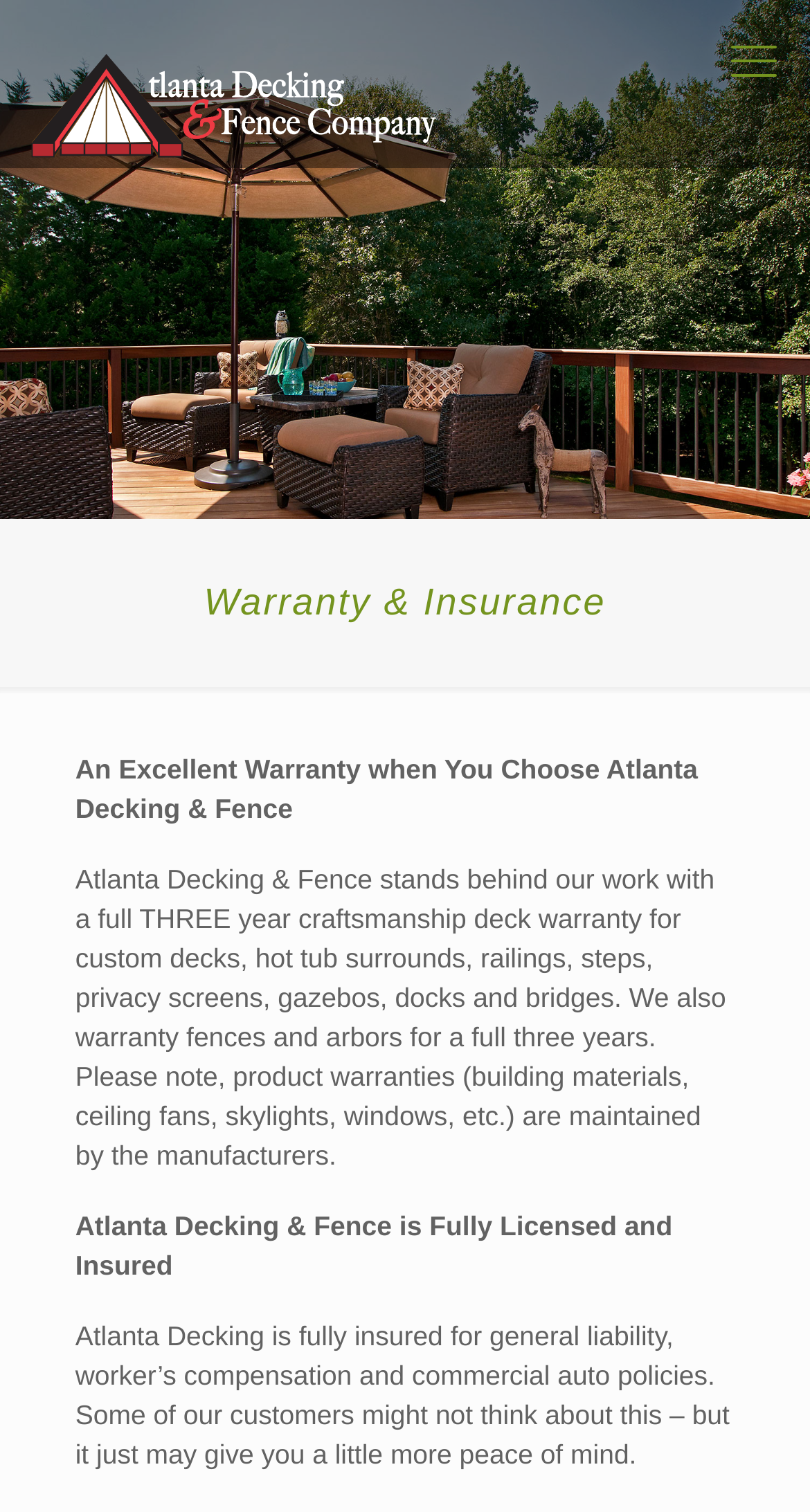Respond with a single word or phrase:
What type of structures does the company build?

Decks, fences, arbors, etc.